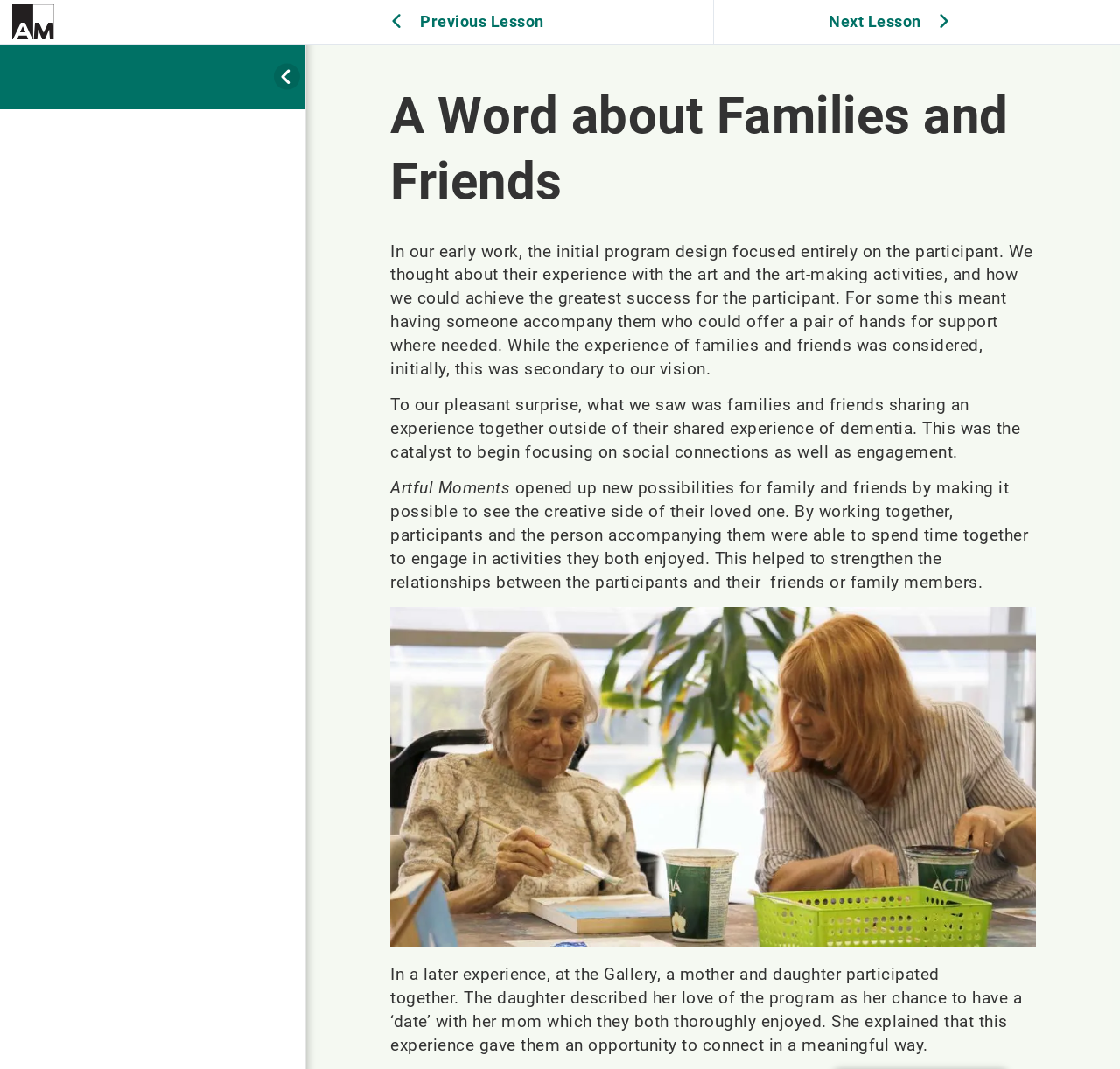What is the name of the program?
Please use the image to provide a one-word or short phrase answer.

Artful Moments